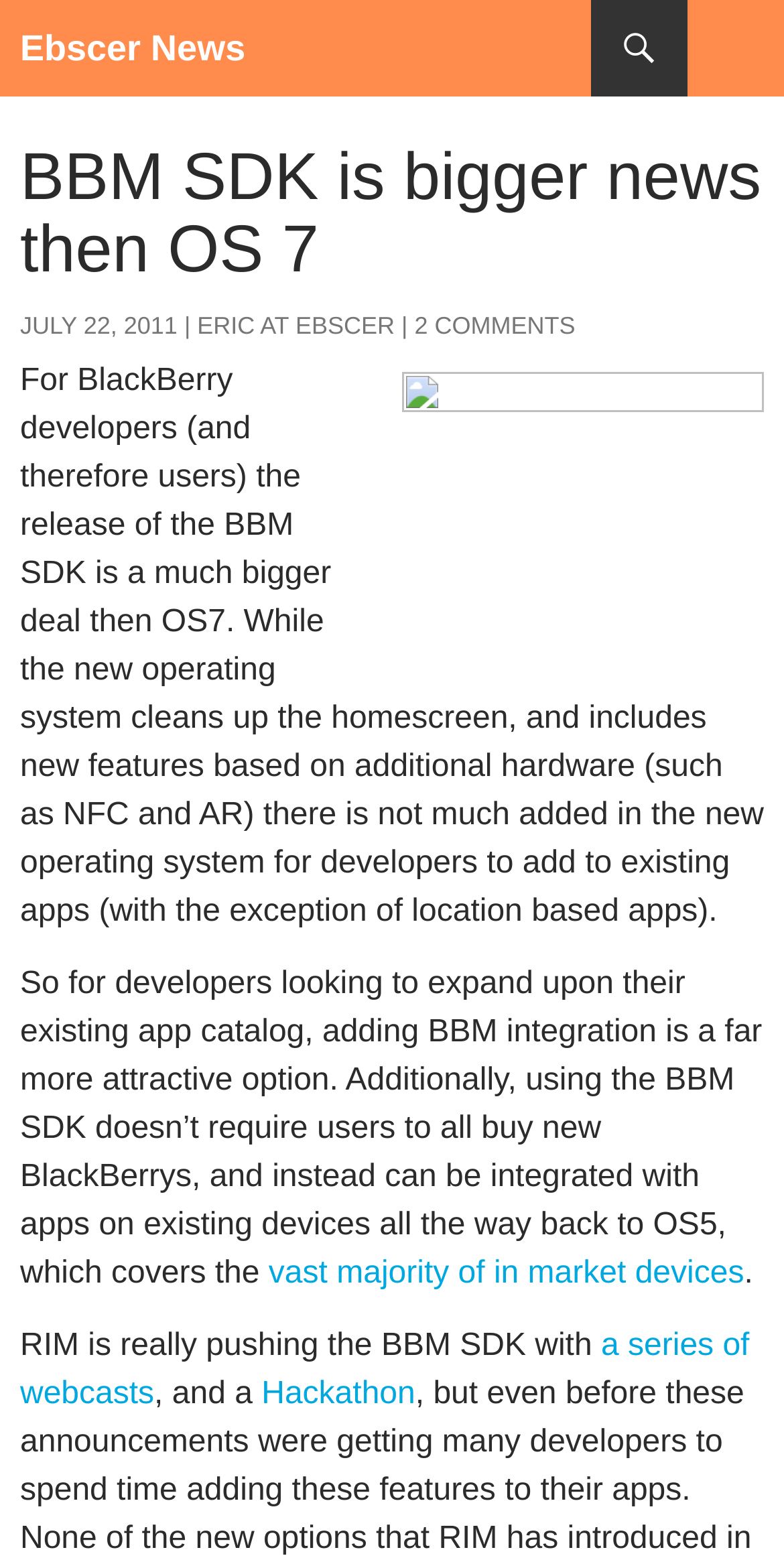What is the date of the article?
Give a comprehensive and detailed explanation for the question.

I found the date of the article by looking at the link 'JULY 22, 2011' which is located below the heading 'BBM SDK is bigger news then OS 7'.